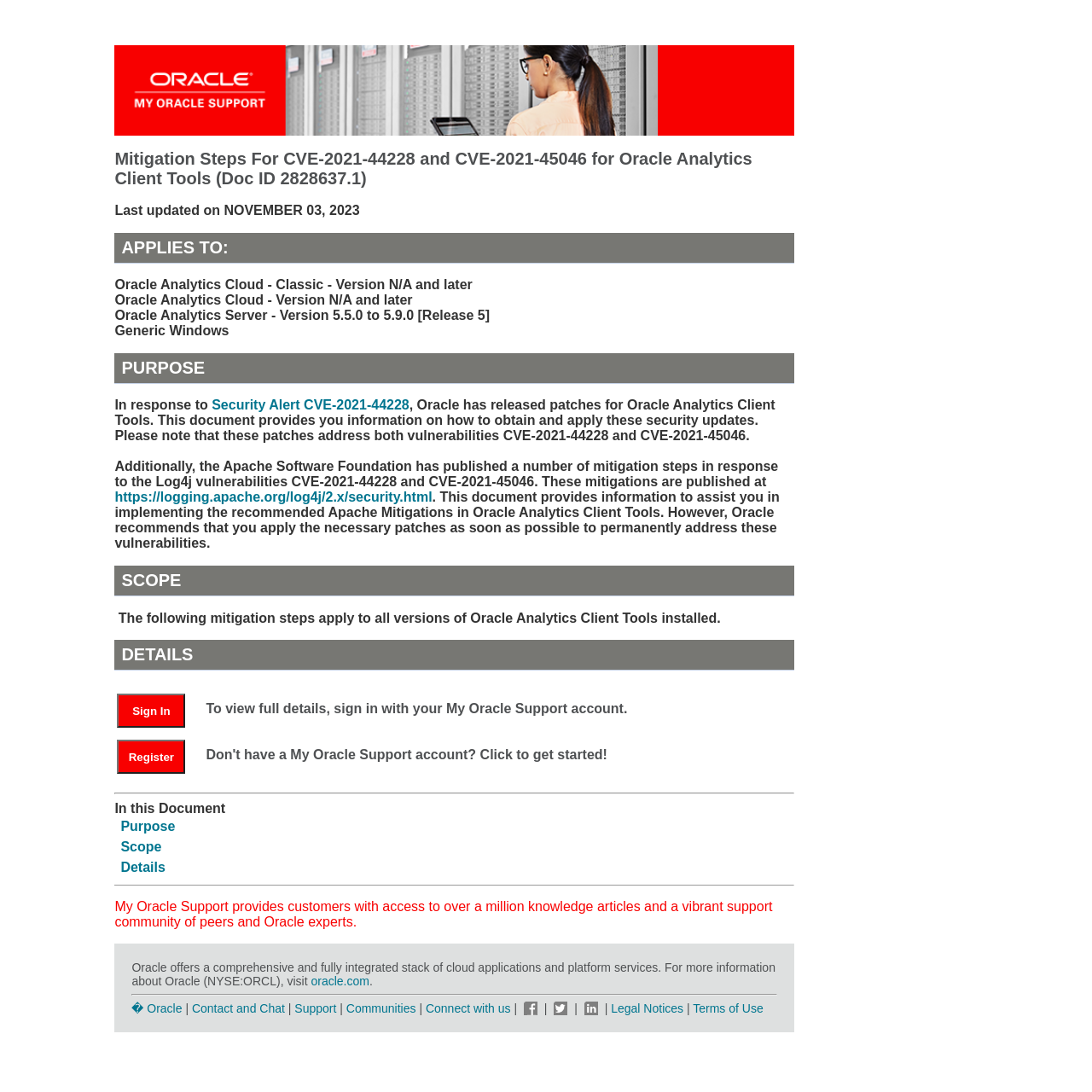Provide a thorough description of this webpage.

The webpage is about mitigation steps for CVE-2021-44228 and CVE-2021-45046 for Oracle Analytics Client Tools. At the top, there is a banner with the title "My Oracle Support" and an image. Below the banner, the title "Mitigation Steps For CVE-2021-44228 and CVE-2021-45046 for Oracle Analytics Client Tools (Doc ID 2828637.1)" is displayed.

The page is divided into several sections. The first section, "APPLIES TO:", lists the affected products, including Oracle Analytics Cloud - Classic - Version N/A and later, Oracle Analytics Cloud - Version N/A and later, Oracle Analytics Server - Version 5.5.0 to 5.9.0 [Release 5], and Generic Windows.

The "PURPOSE" section explains that Oracle has released patches for Oracle Analytics Client Tools in response to the security alerts CVE-2021-44228 and CVE-2021-45046. The section also provides information on how to obtain and apply these security updates.

The "SCOPE" section states that the mitigation steps apply to all versions of Oracle Analytics Client Tools installed.

The "DETAILS" section provides a table with links to sign in or register for a My Oracle Support account to view full details.

Below the table, there are three sections with links to "Purpose", "Scope", and "Details" respectively.

The page also has a footer section with links to Oracle's website, contact and chat support, communities, and social media platforms.

There are several images on the page, including the My Oracle Support banner, Facebook, Twitter, and Linked In icons.